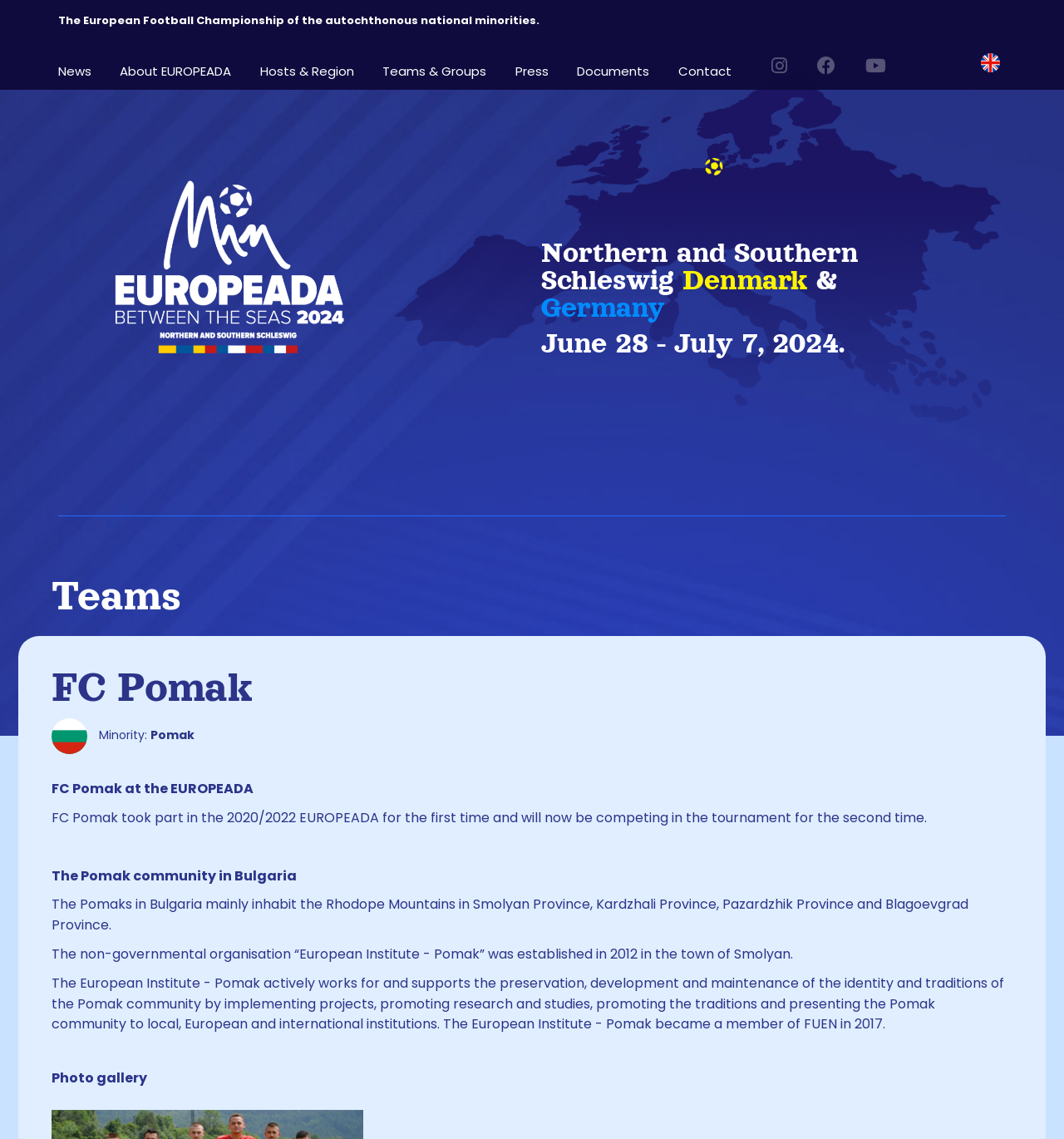What is the name of the non-governmental organisation?
Give a one-word or short-phrase answer derived from the screenshot.

European Institute - Pomak